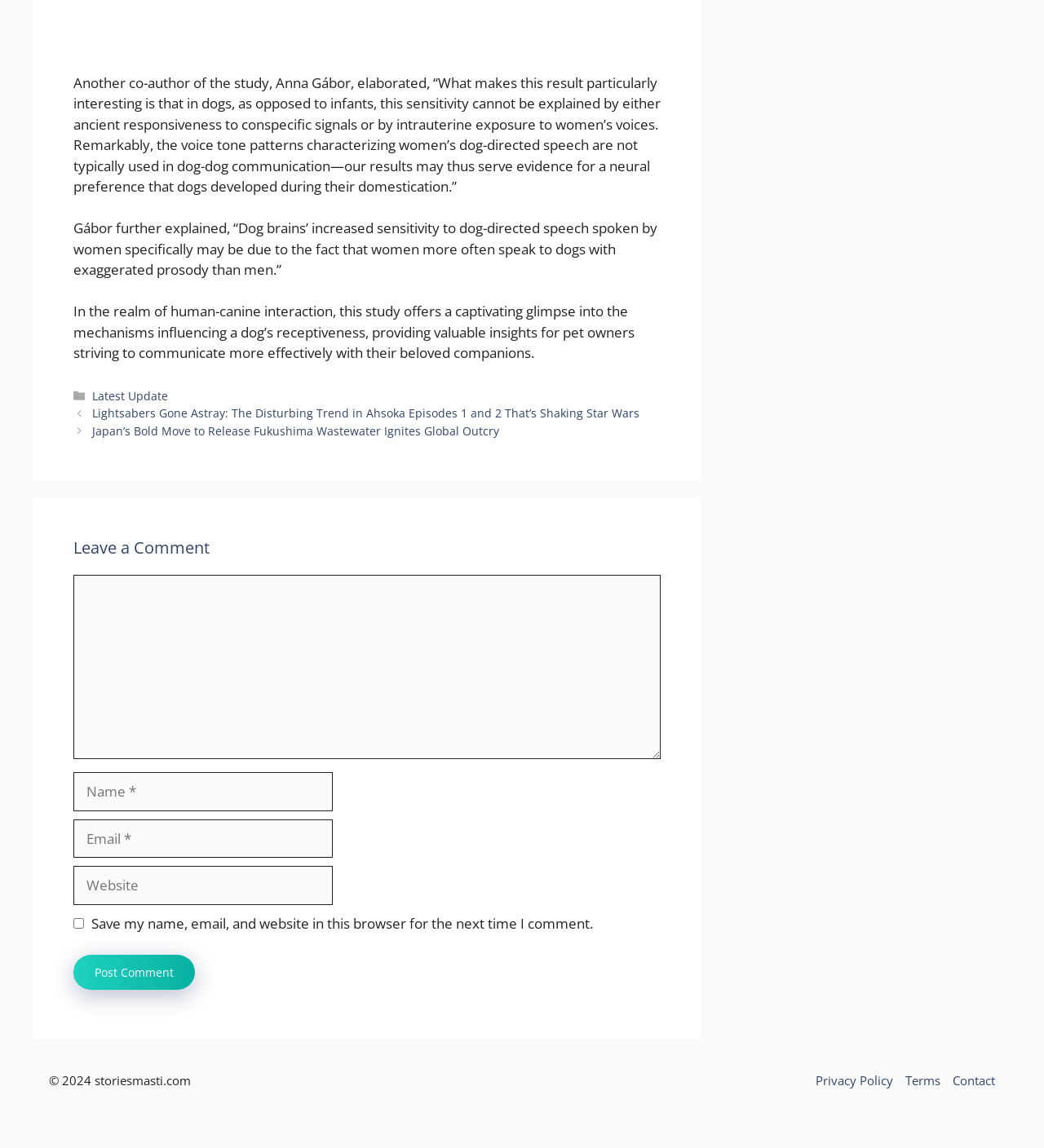Please identify the bounding box coordinates of the region to click in order to complete the given instruction: "Enter your name in the 'Name' field". The coordinates should be four float numbers between 0 and 1, i.e., [left, top, right, bottom].

[0.07, 0.673, 0.319, 0.707]